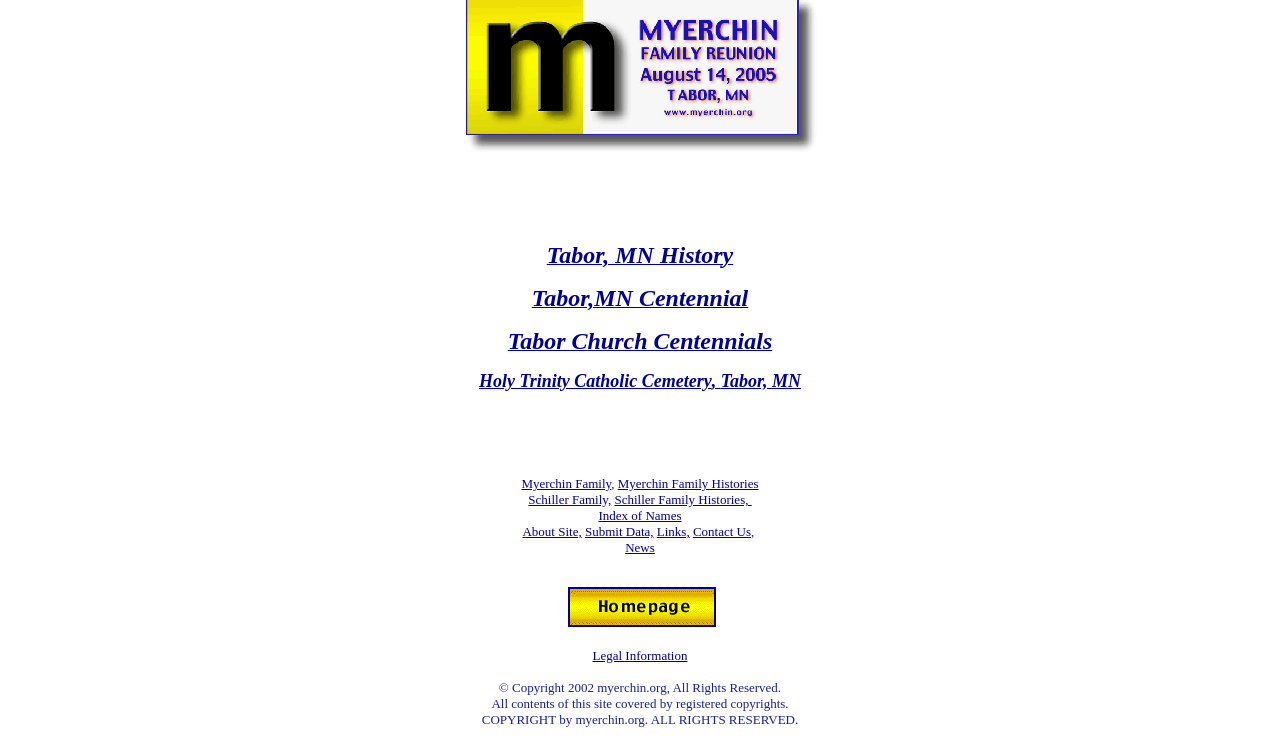Please predict the bounding box coordinates (top-left x, top-left y, bottom-right x, bottom-right y) for the UI element in the screenshot that fits the description: Index of Names

[0.468, 0.69, 0.532, 0.711]